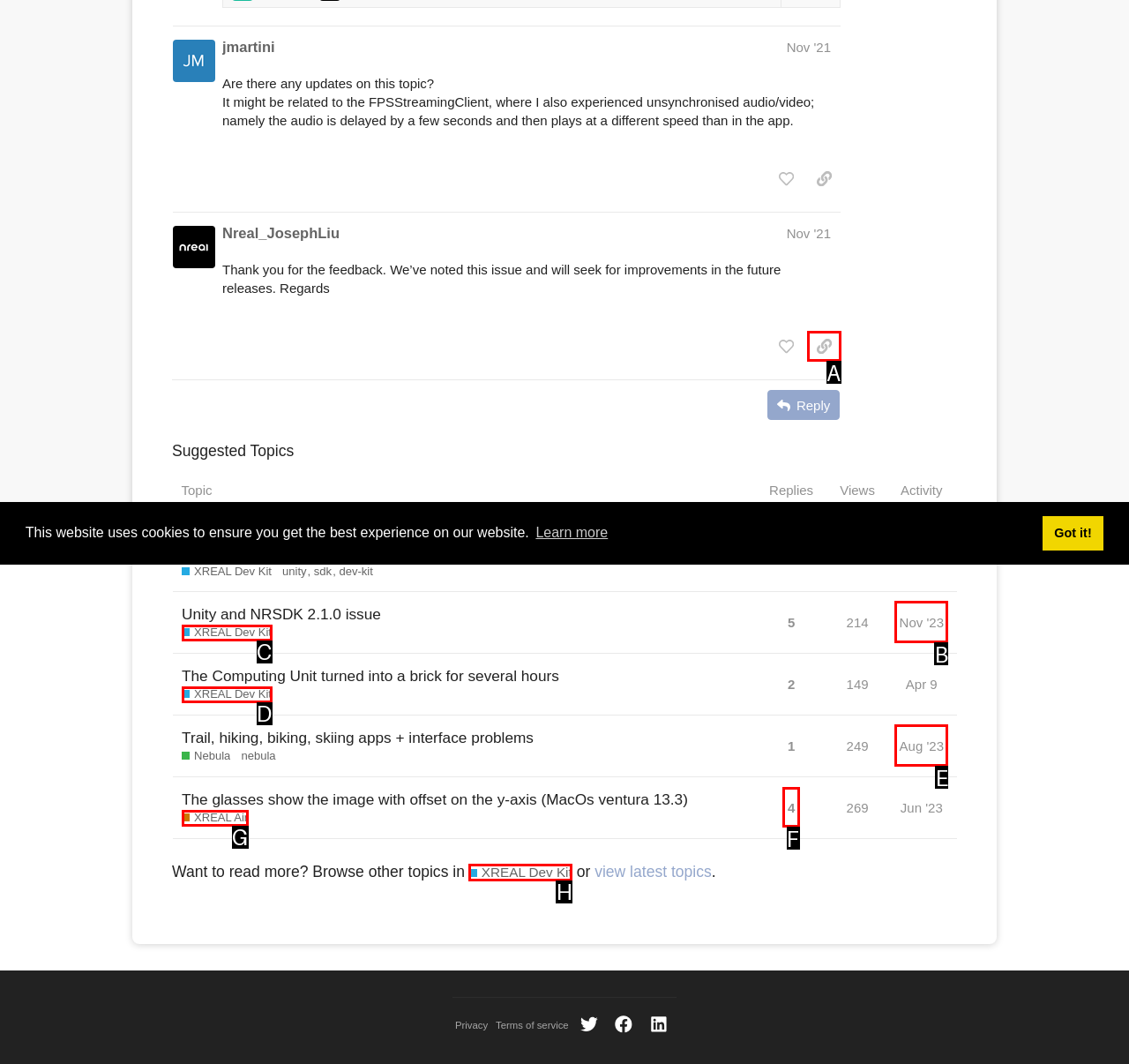Based on the given description: alt="Augsburg University", identify the correct option and provide the corresponding letter from the given choices directly.

None